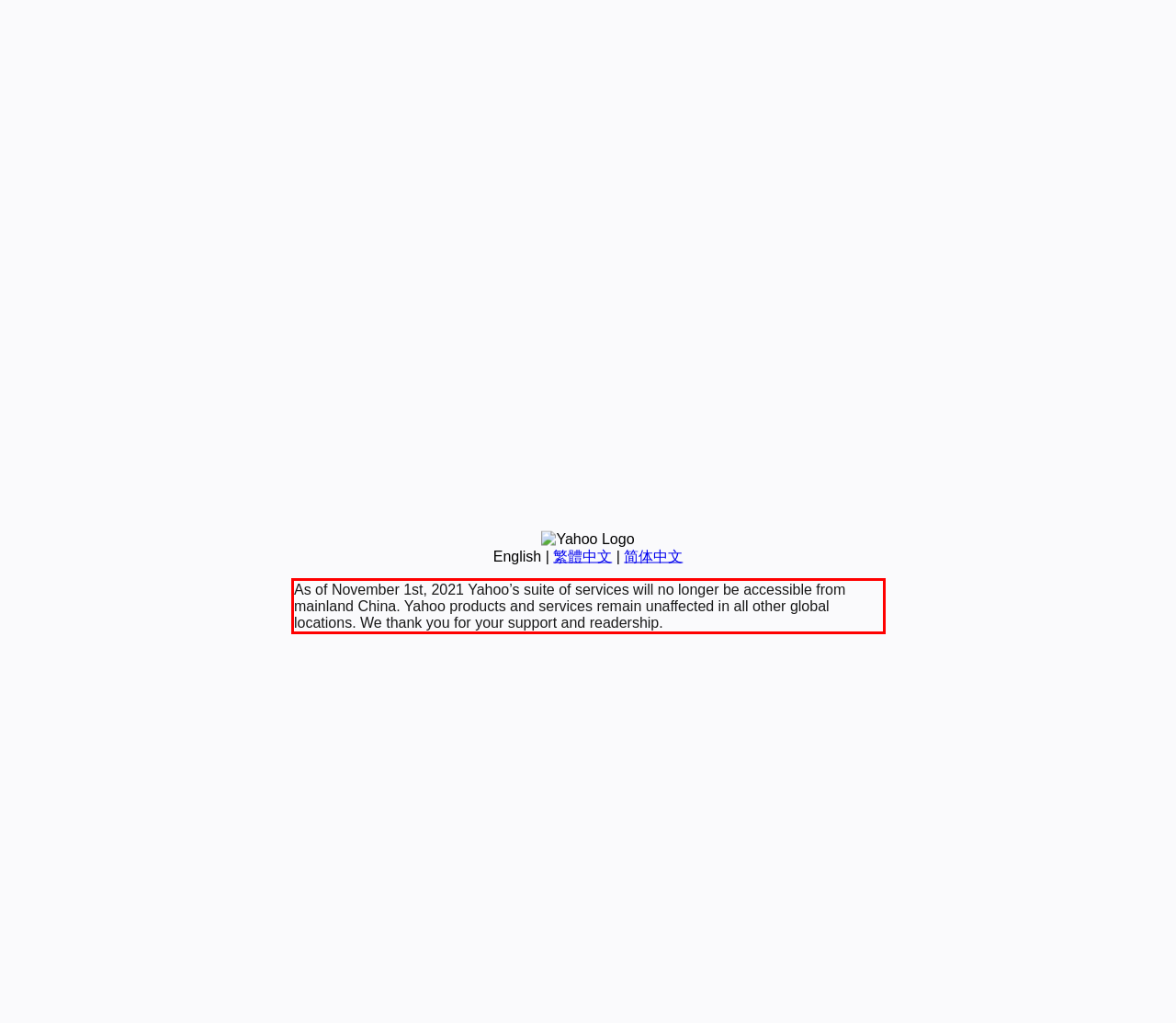From the given screenshot of a webpage, identify the red bounding box and extract the text content within it.

As of November 1st, 2021 Yahoo’s suite of services will no longer be accessible from mainland China. Yahoo products and services remain unaffected in all other global locations. We thank you for your support and readership.